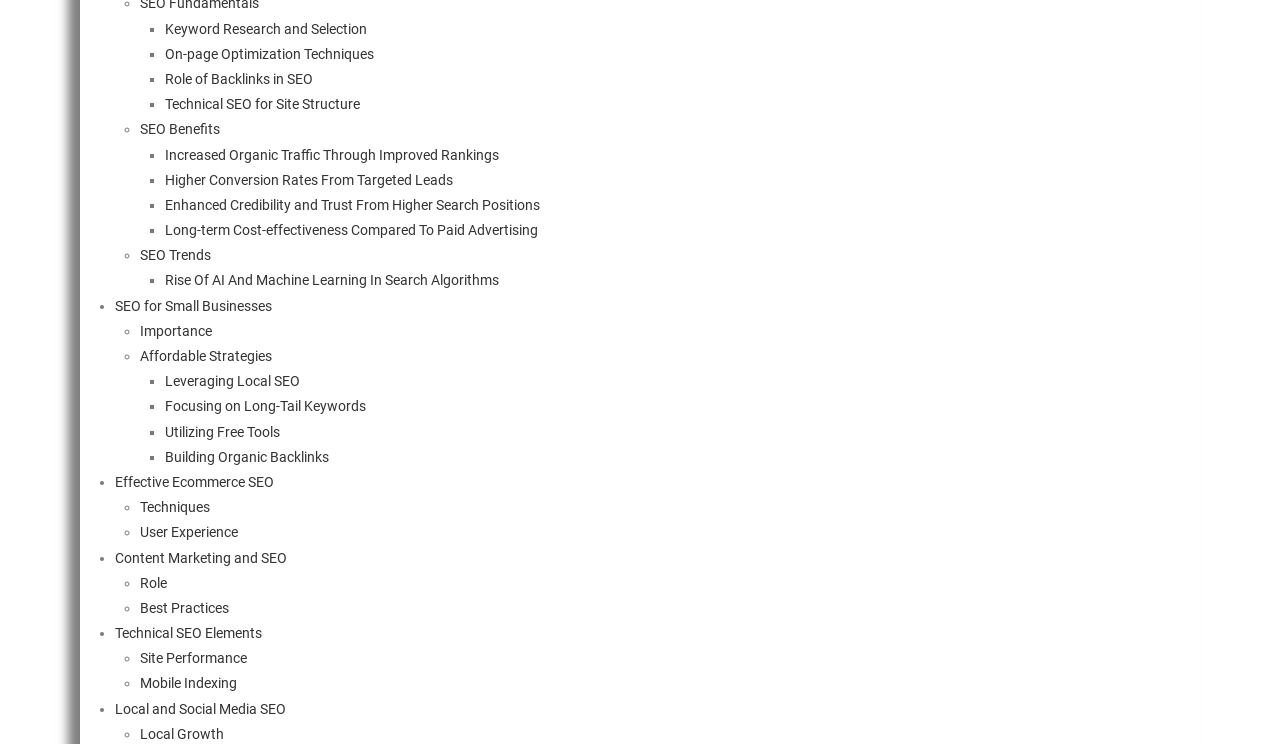Please determine the bounding box coordinates of the element to click on in order to accomplish the following task: "Click on Keyword Research and Selection". Ensure the coordinates are four float numbers ranging from 0 to 1, i.e., [left, top, right, bottom].

[0.129, 0.028, 0.287, 0.049]